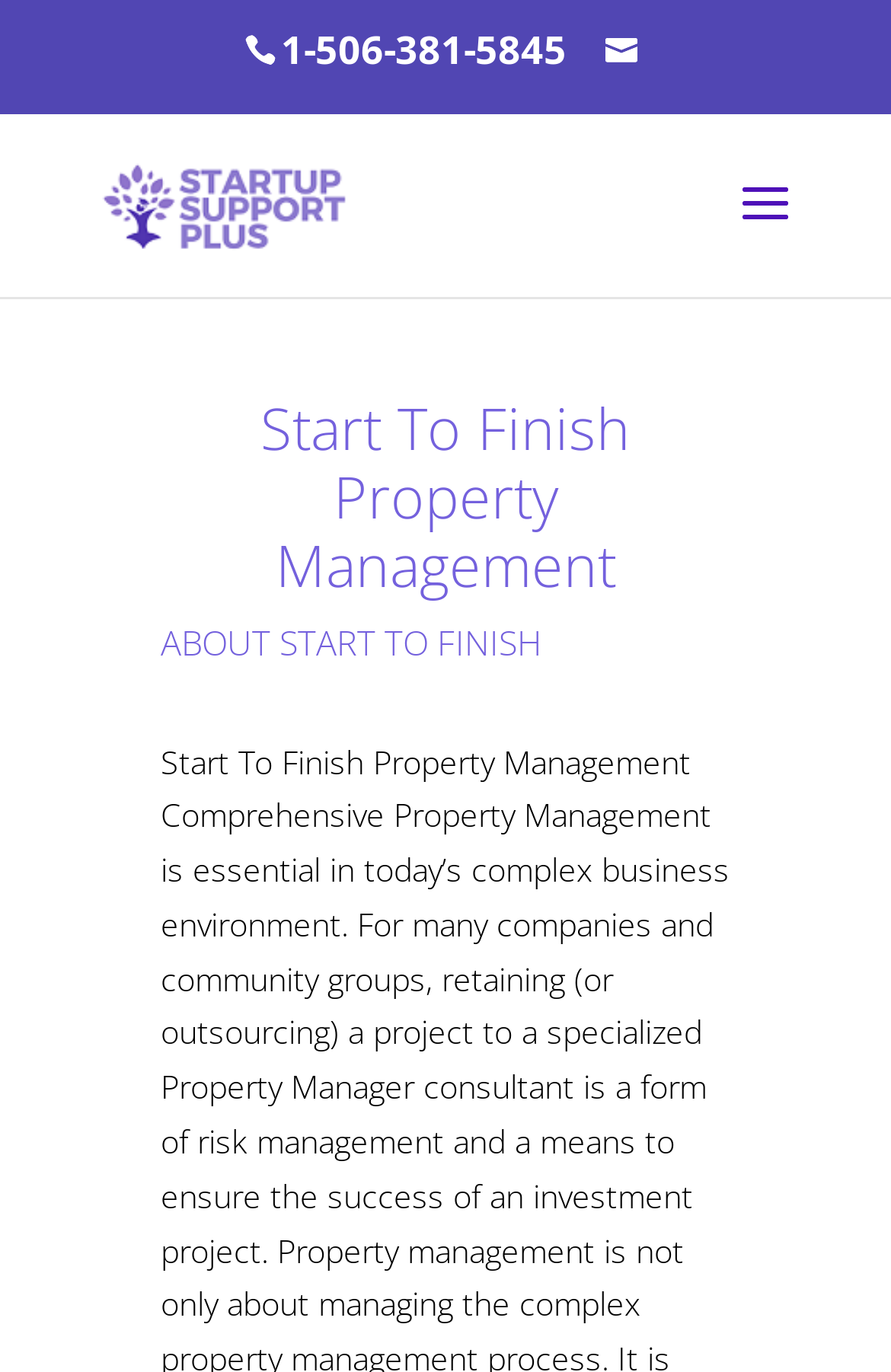Identify the first-level heading on the webpage and generate its text content.

Start To Finish Property Management